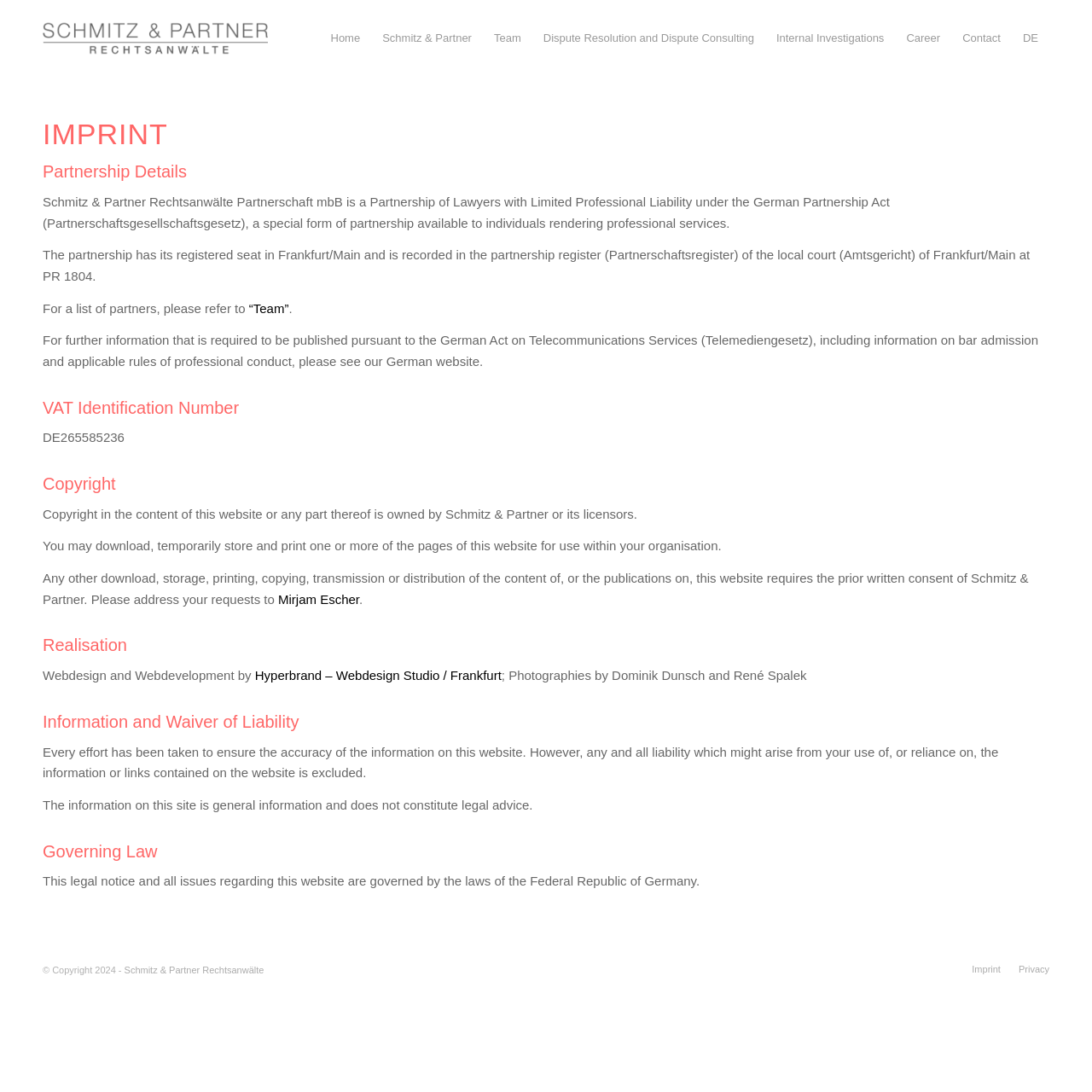What is the name of the law firm?
Please answer the question with a detailed and comprehensive explanation.

I found the answer by looking at the logo and the text on the top left corner of the webpage, which says 'Schmitz & Partner Rechtsanwälte'. This is likely the name of the law firm.